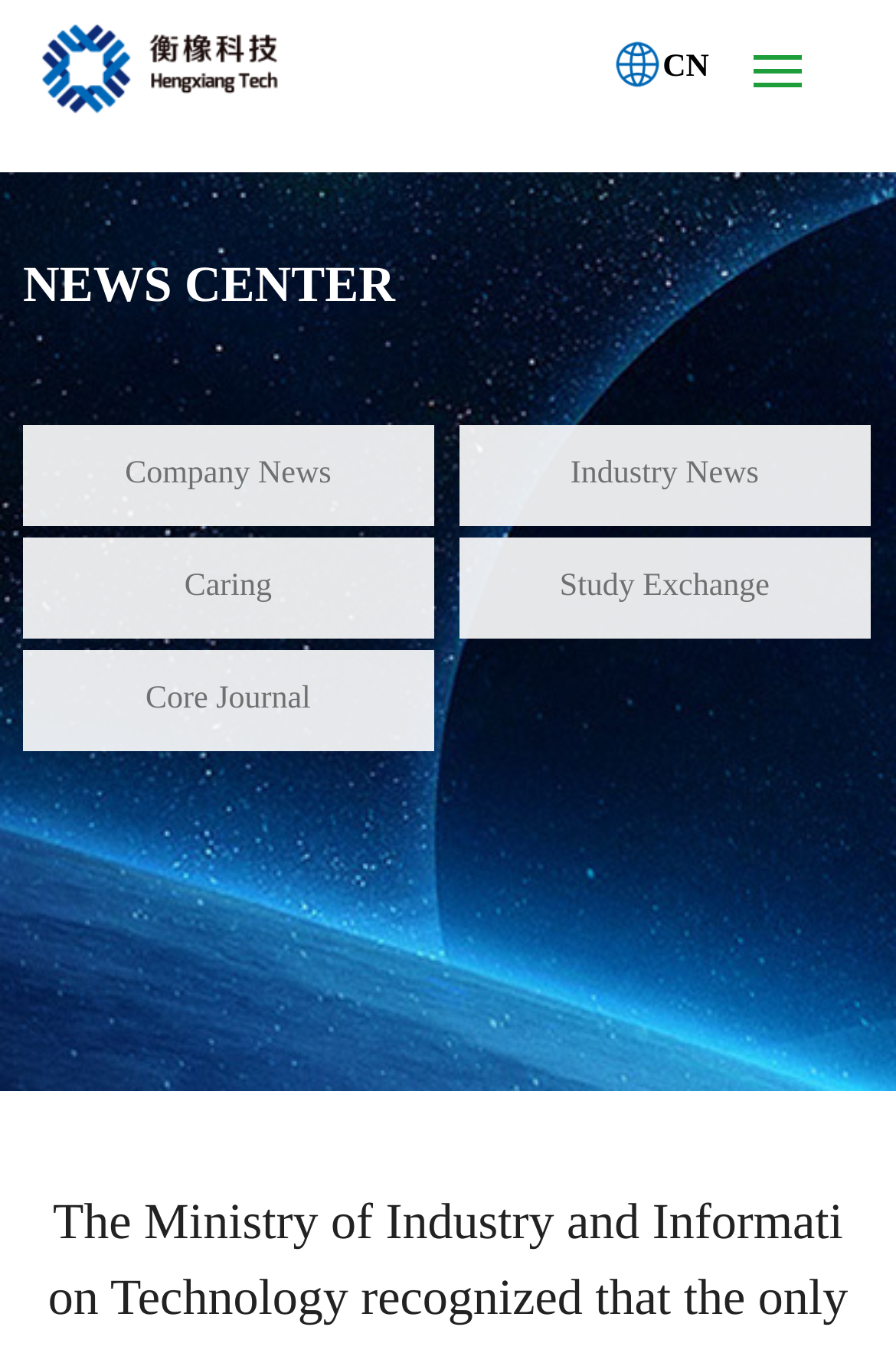Refer to the image and provide an in-depth answer to the question: 
What is the name of the company?

The name of the company can be found in the top-left corner of the webpage, where it says 'SINO RUBBER TECHNOLOGY | Land transportation | Building vibration reduction and isolation Hengxiang Technology Co., Ltd.'